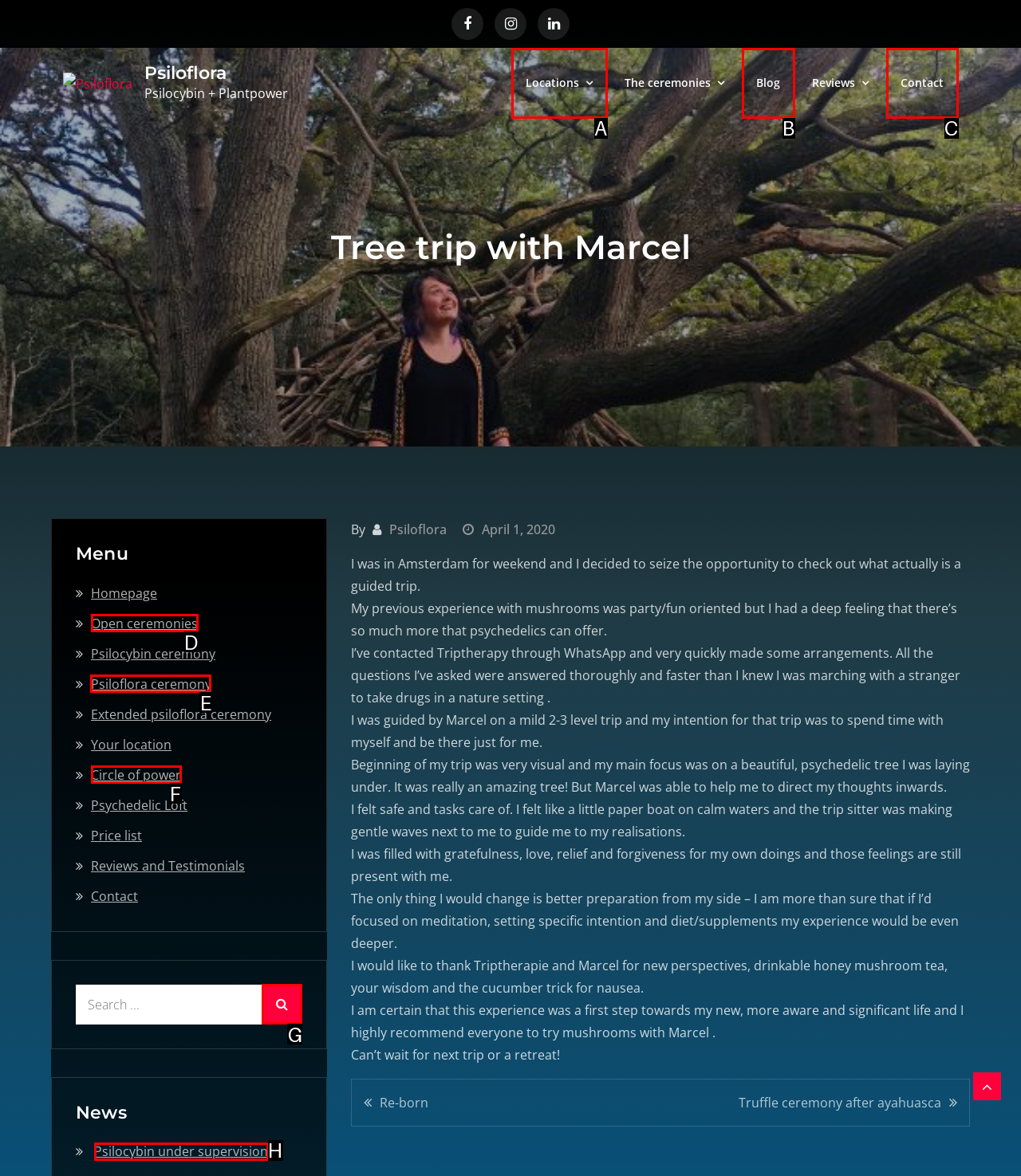Choose the letter of the option that needs to be clicked to perform the task: Go to the 'Psiloflora ceremony' page. Answer with the letter.

E